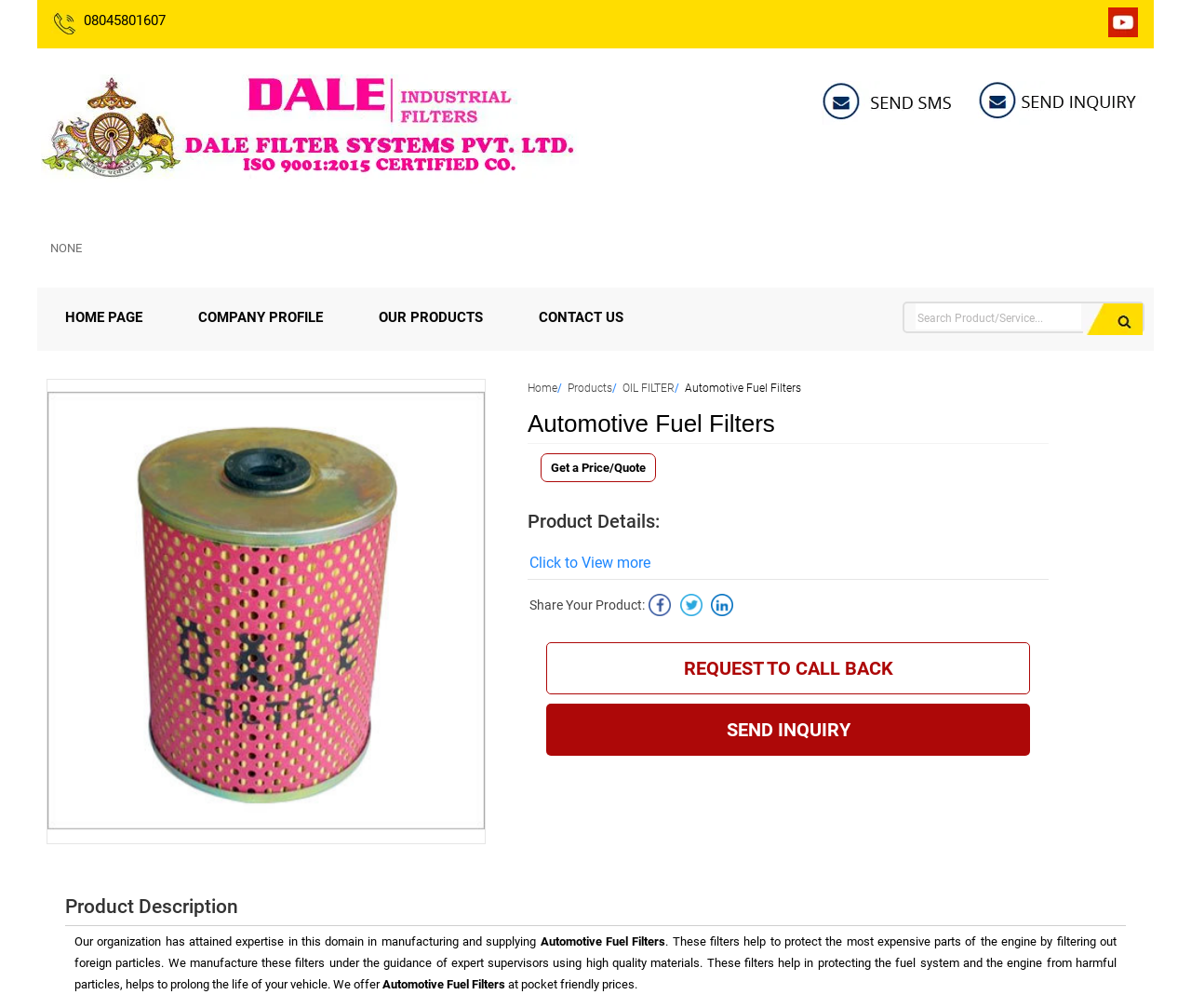Using the description "input value="submit" alt="Search" name="submit" value="submit"", predict the bounding box of the relevant HTML element.

[0.909, 0.301, 0.959, 0.332]